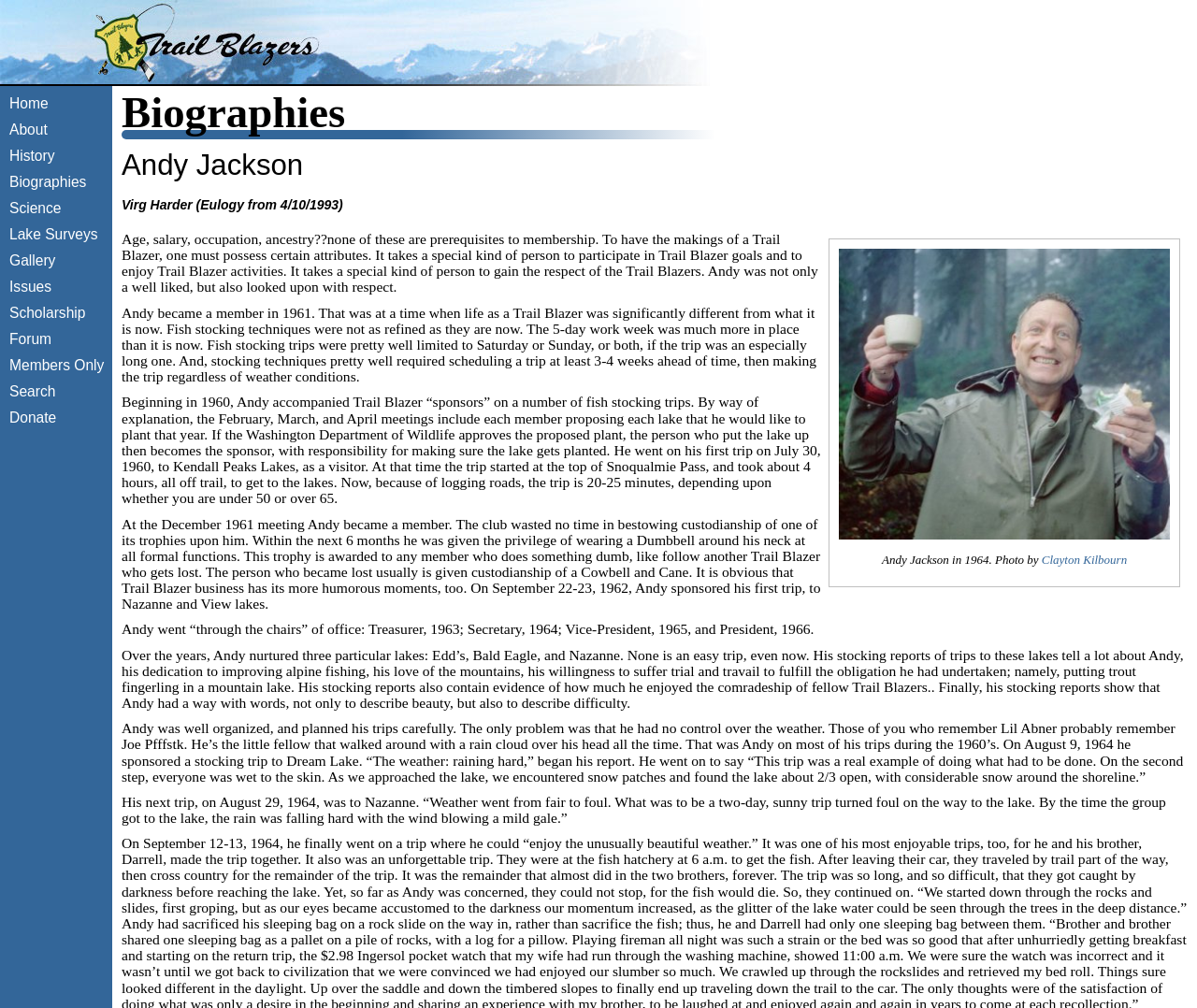Answer succinctly with a single word or phrase:
How many links are in the navigation menu?

14